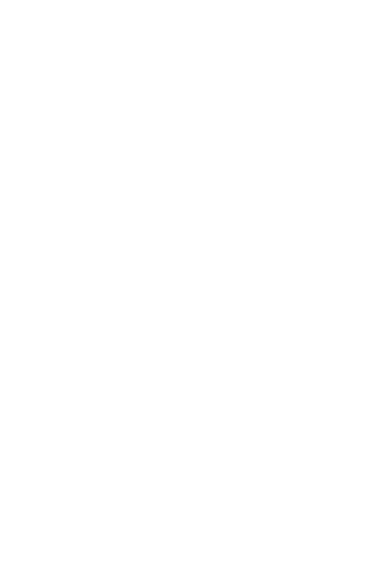What is the shape of the dress's hemline?
Using the image as a reference, deliver a detailed and thorough answer to the question.

The caption describes the dress as having a 'playful hemline, which is shorter in the front and longer in the back', which is a characteristic of a high-low dress.